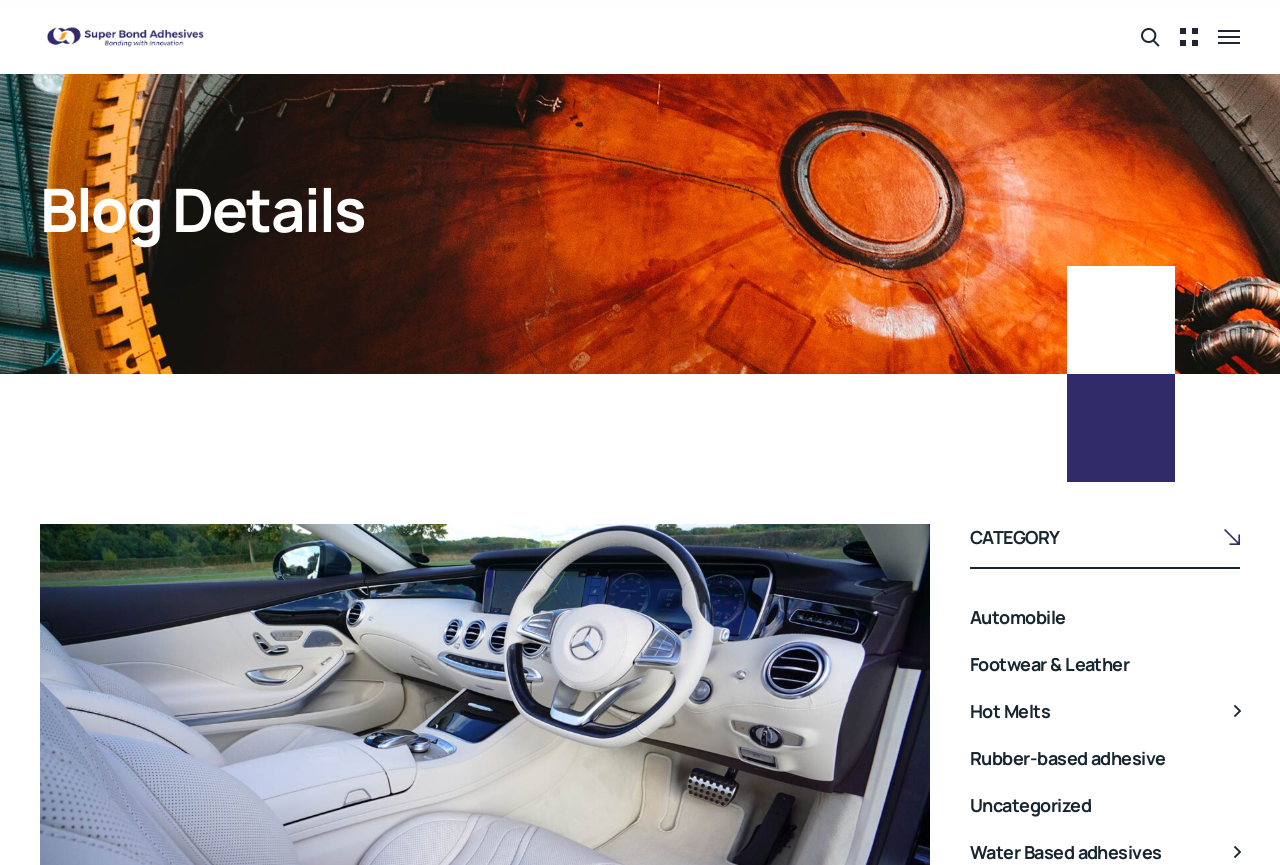Provide a short answer to the following question with just one word or phrase: Can I find information on harmonica courses on this webpage?

No